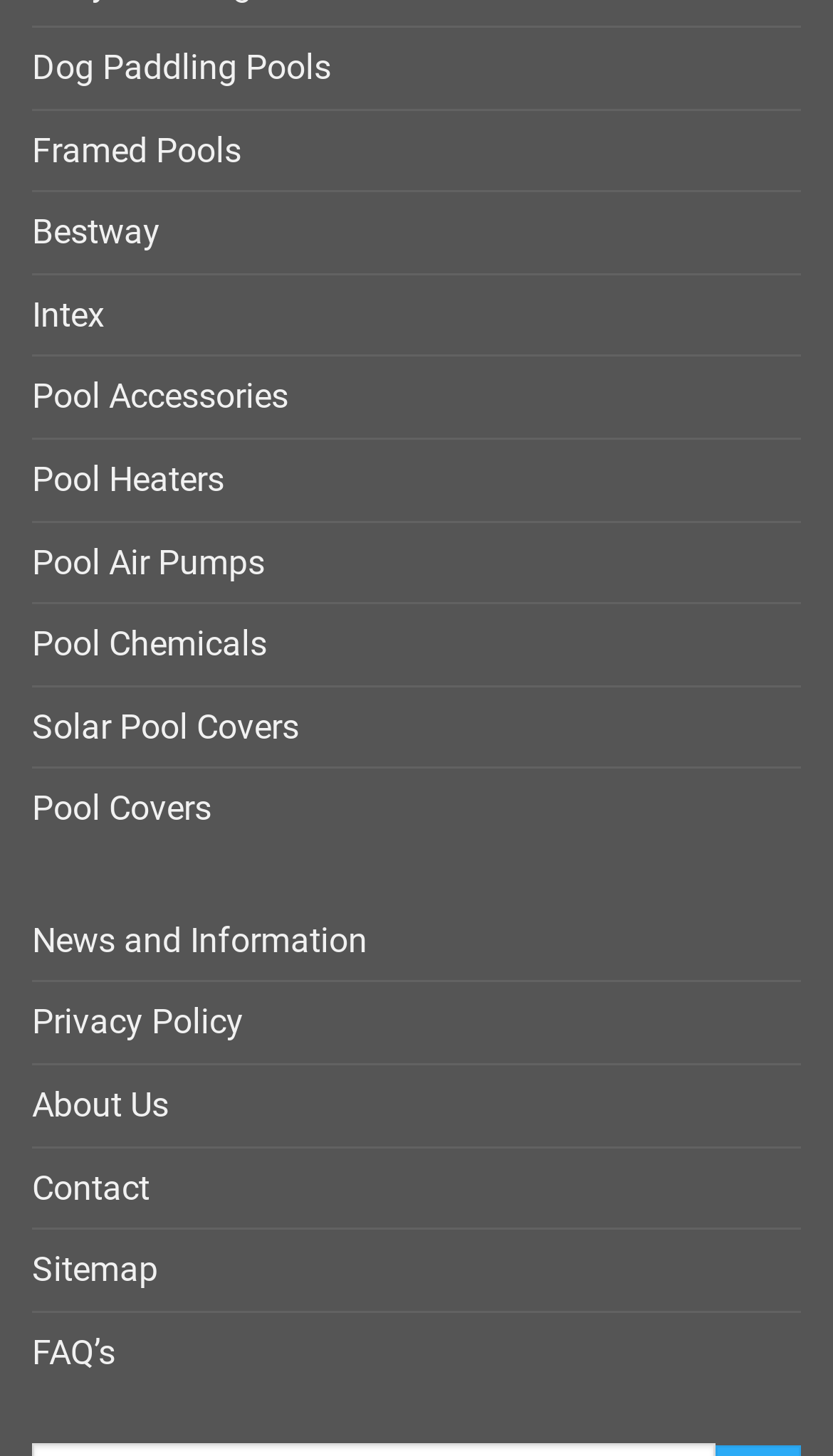Please provide the bounding box coordinate of the region that matches the element description: About Us. Coordinates should be in the format (top-left x, top-left y, bottom-right x, bottom-right y) and all values should be between 0 and 1.

[0.038, 0.732, 0.203, 0.787]